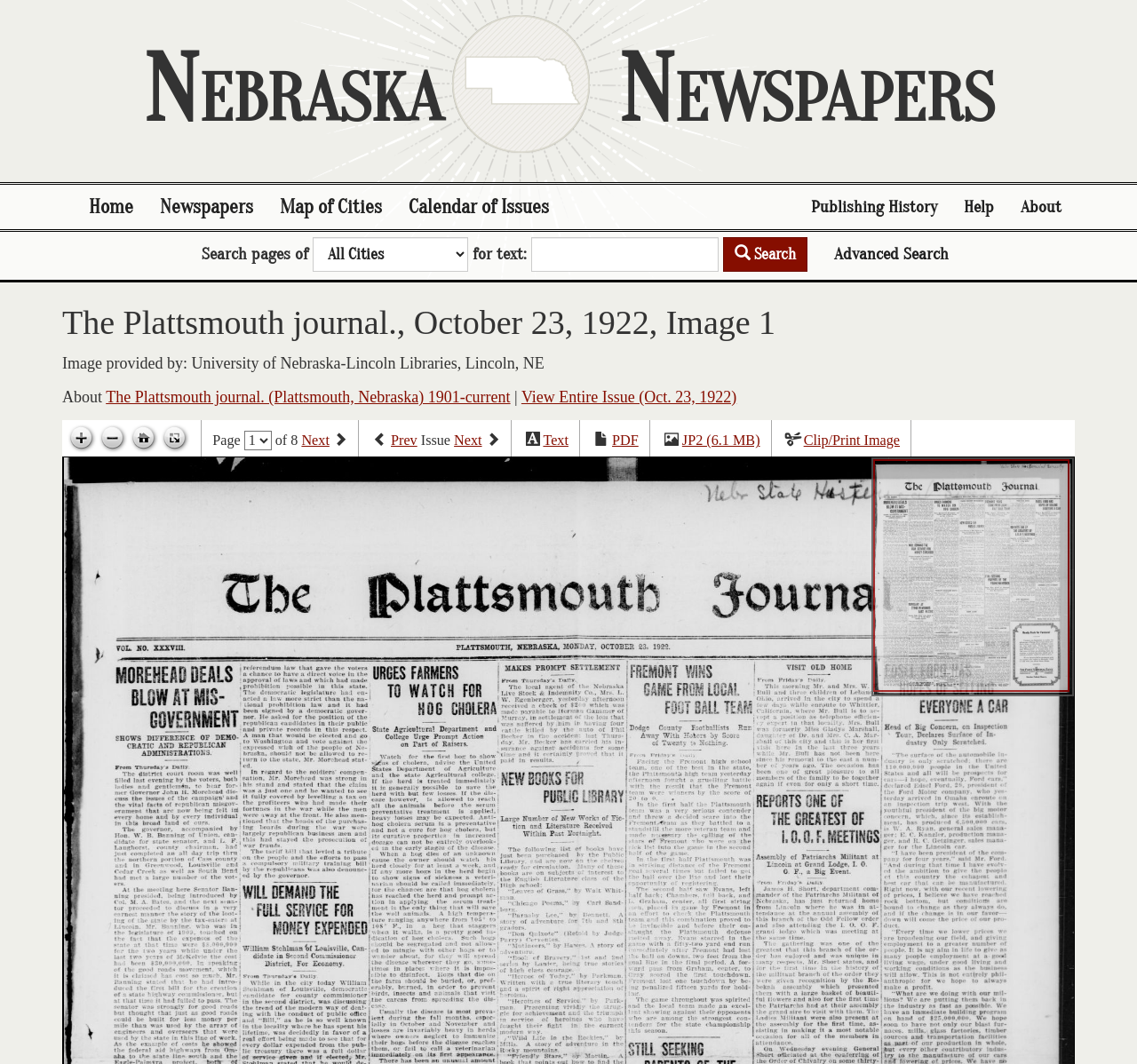What is the total number of pages in this issue?
Based on the visual content, answer with a single word or a brief phrase.

8